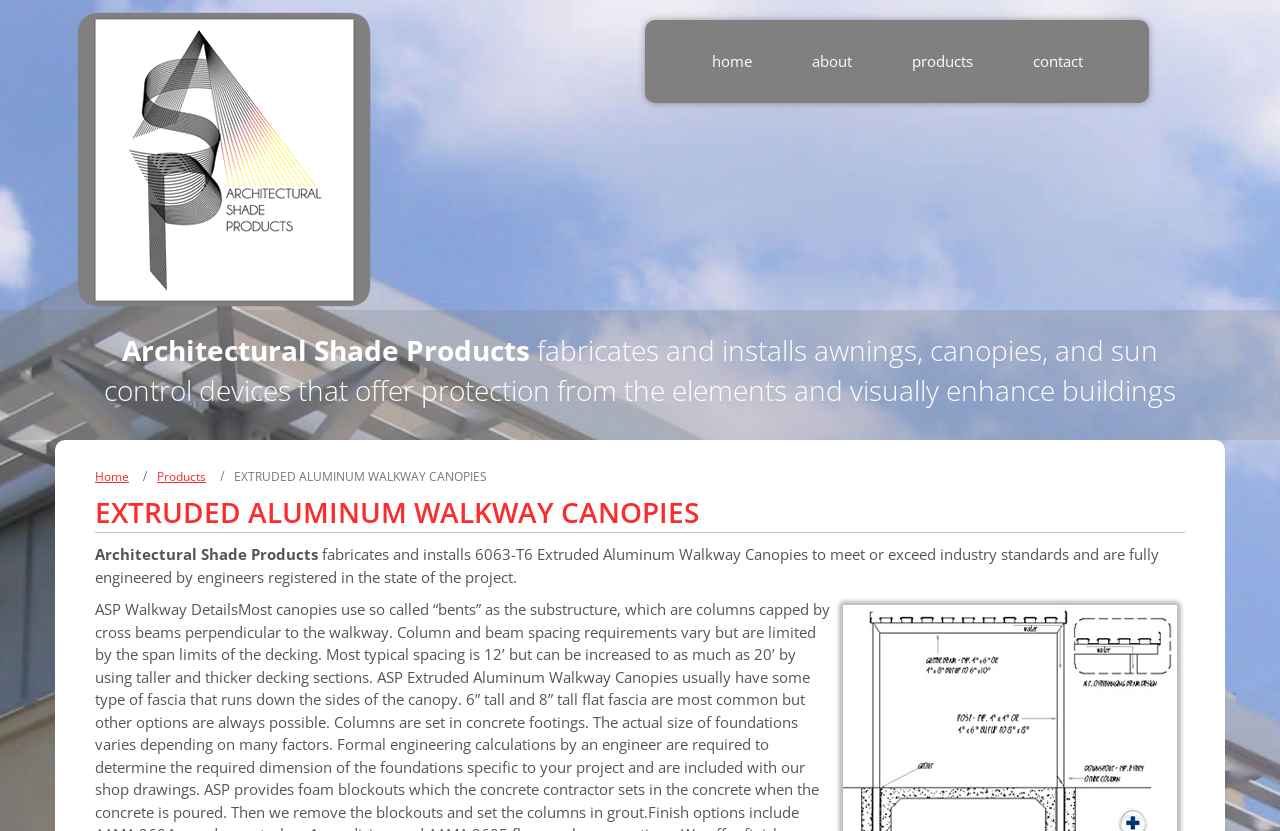Consider the image and give a detailed and elaborate answer to the question: 
What material is used for walkway canopies?

According to the StaticText element, Architectural Shade Products fabricates and installs 6063-T6 Extruded Aluminum Walkway Canopies to meet or exceed industry standards and are fully engineered by engineers registered in the state of the project.